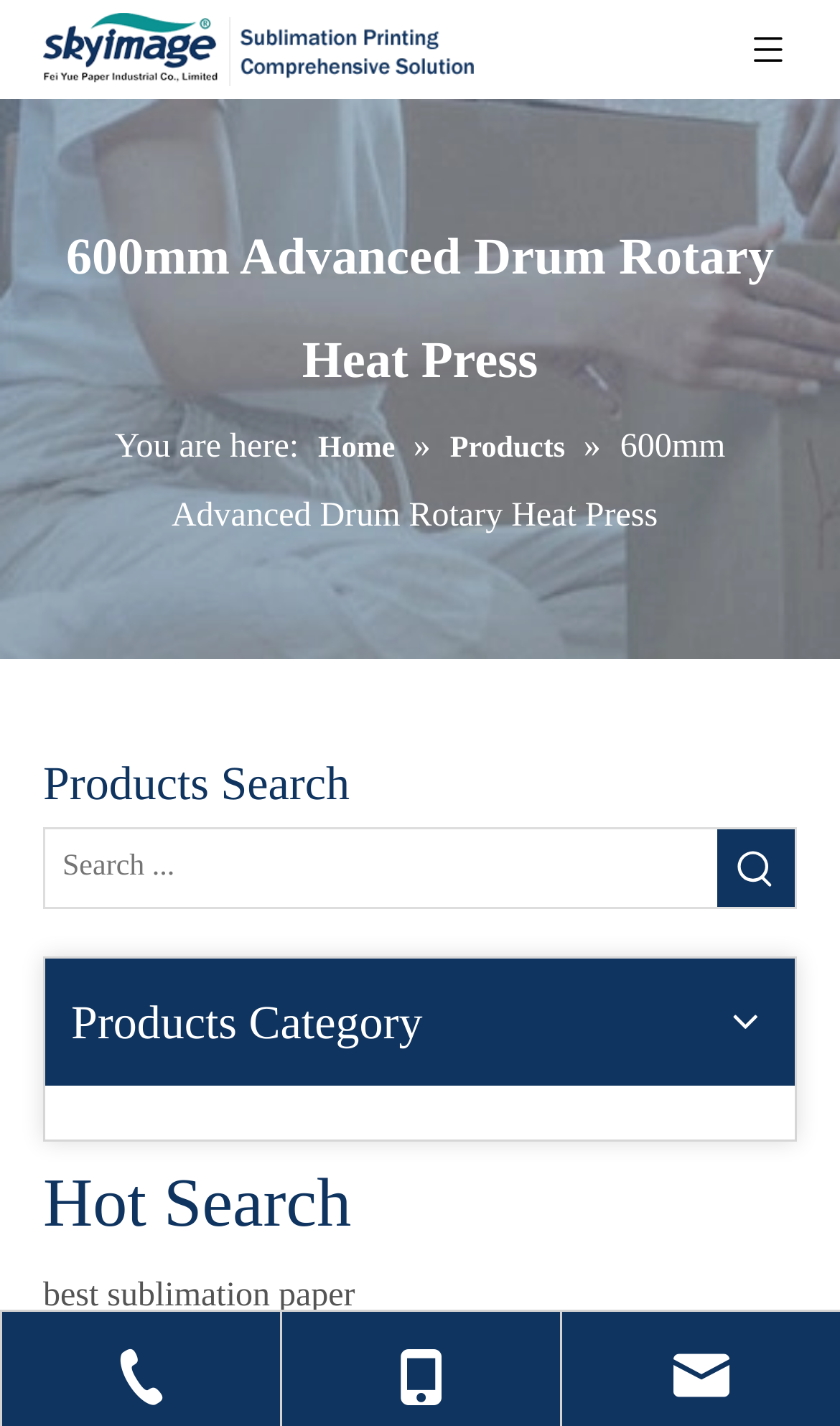Answer this question using a single word or a brief phrase:
Is there a search function?

Yes